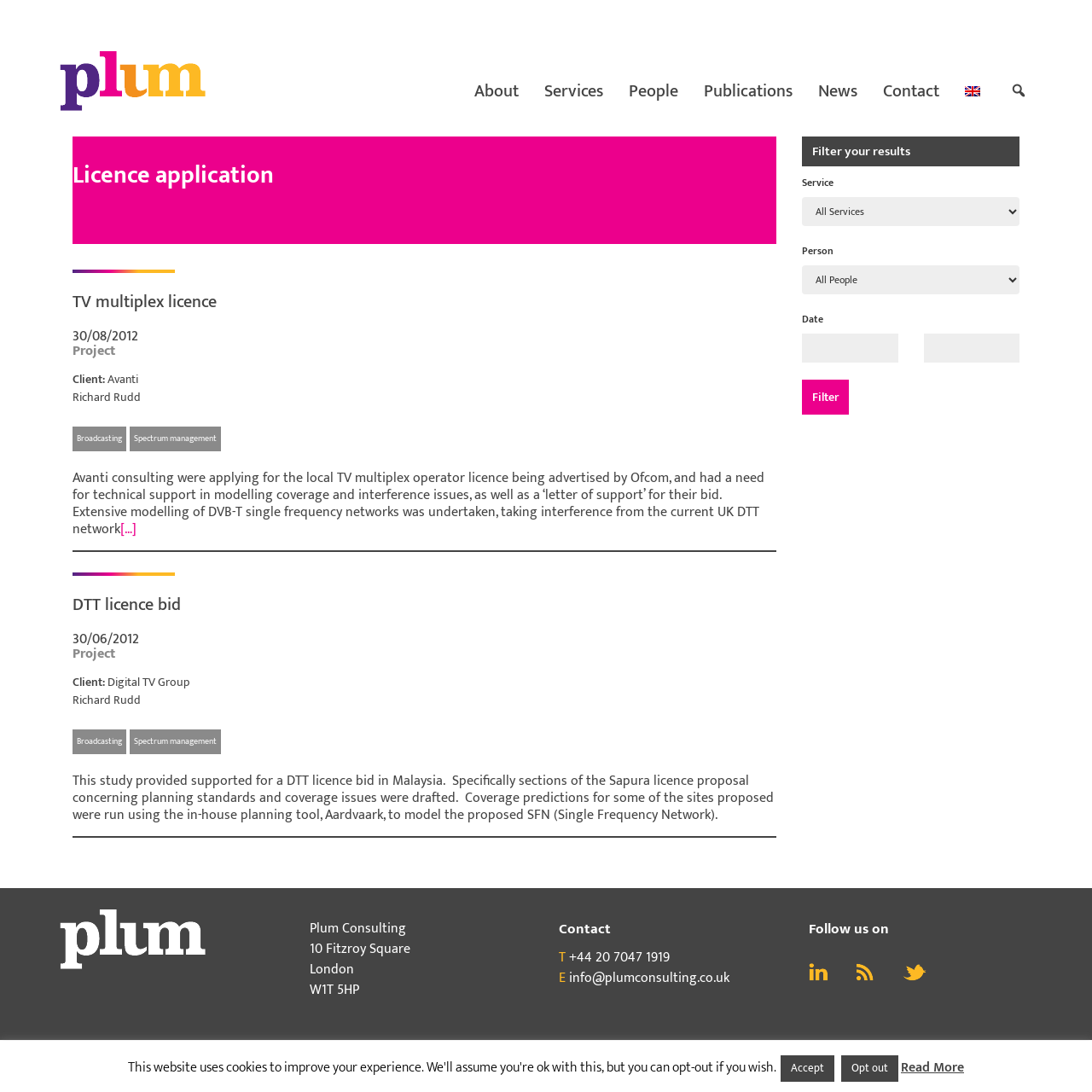Please determine the bounding box coordinates of the element to click in order to execute the following instruction: "Filter the results by person". The coordinates should be four float numbers between 0 and 1, specified as [left, top, right, bottom].

[0.734, 0.243, 0.934, 0.27]